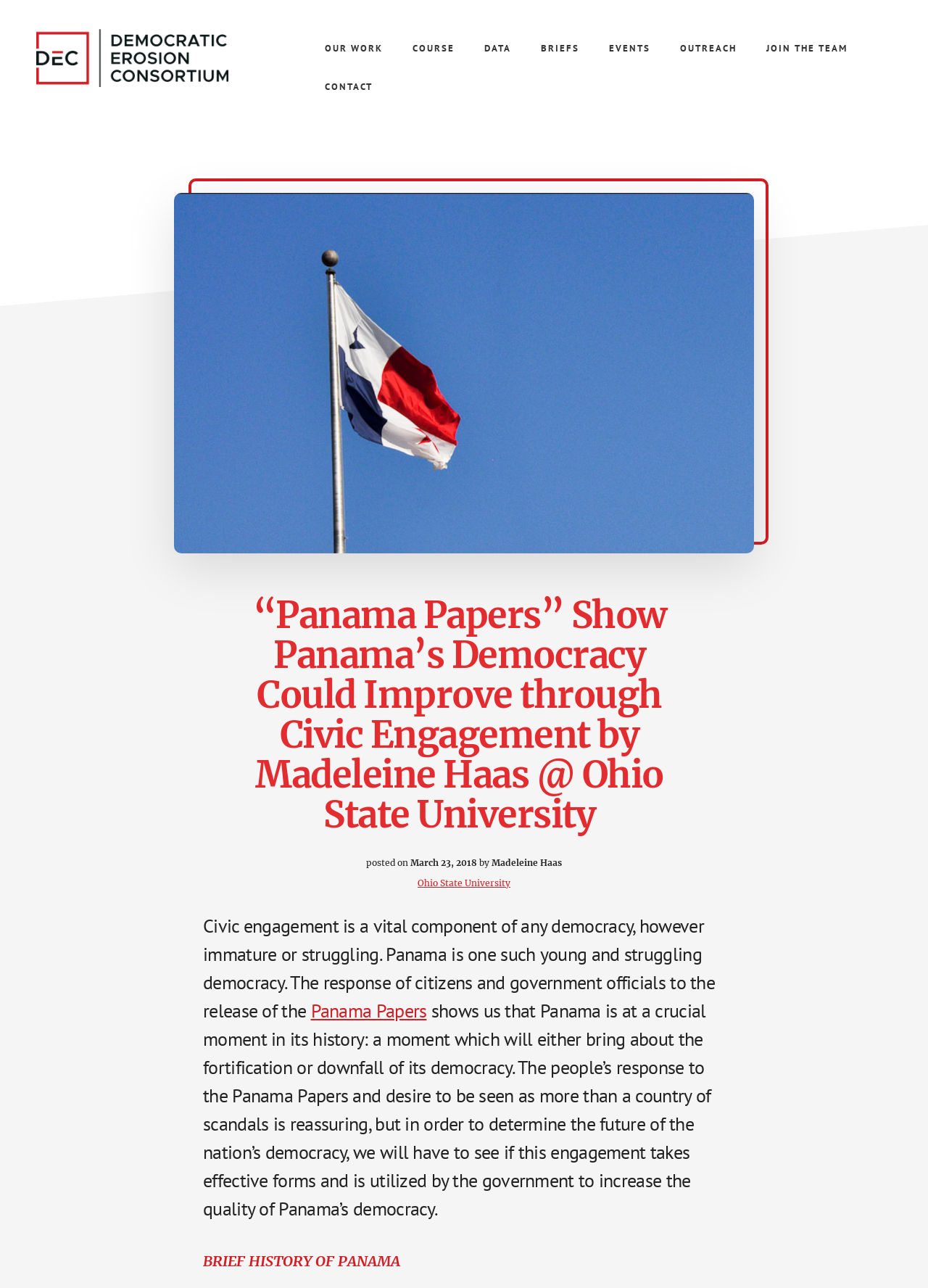Respond to the question with just a single word or phrase: 
What is the date of the article?

March 23, 2018